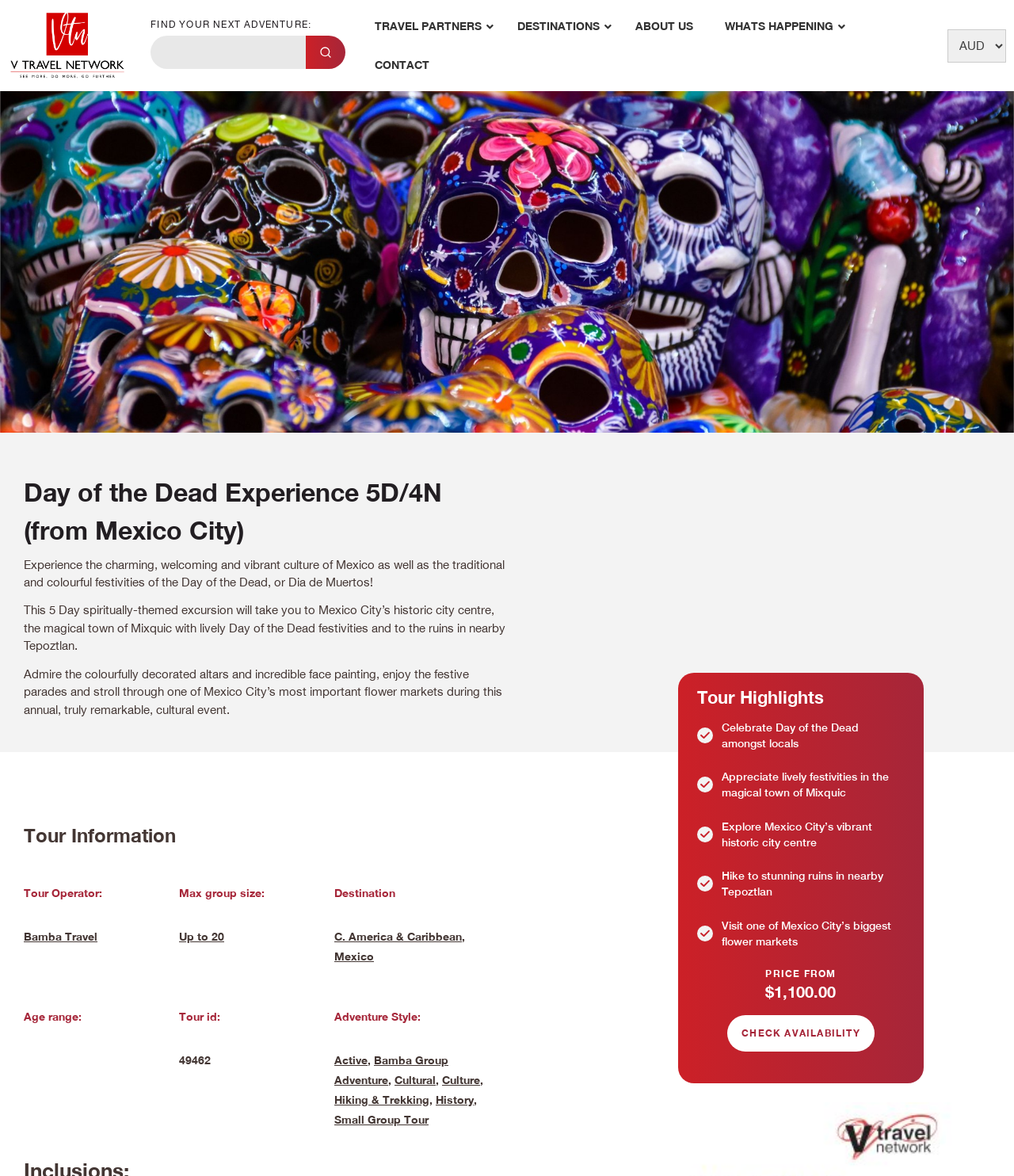Using a single word or phrase, answer the following question: 
What is the destination of this tour?

Mexico